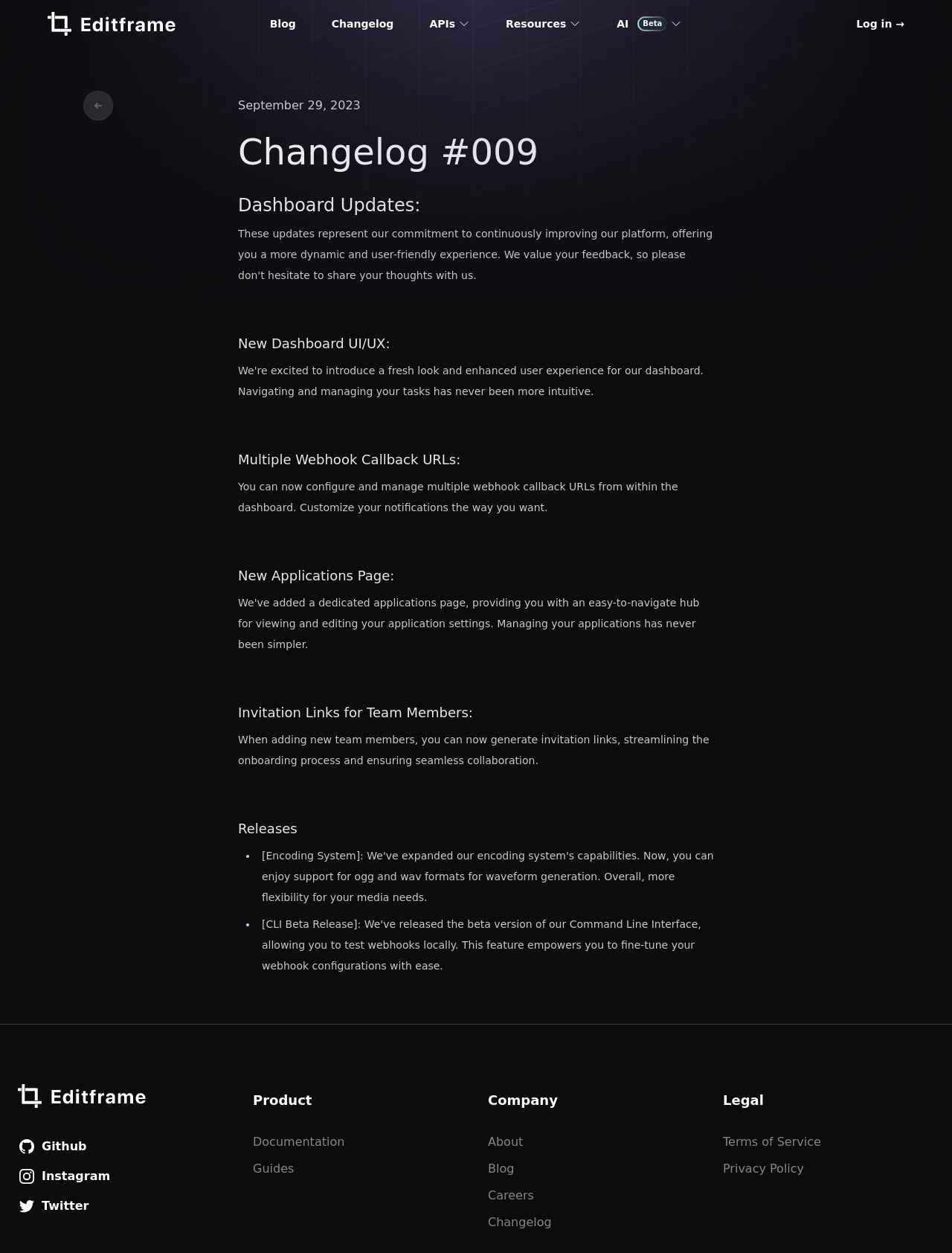Could you provide the bounding box coordinates for the portion of the screen to click to complete this instruction: "Log in to account"?

[0.899, 0.012, 0.95, 0.026]